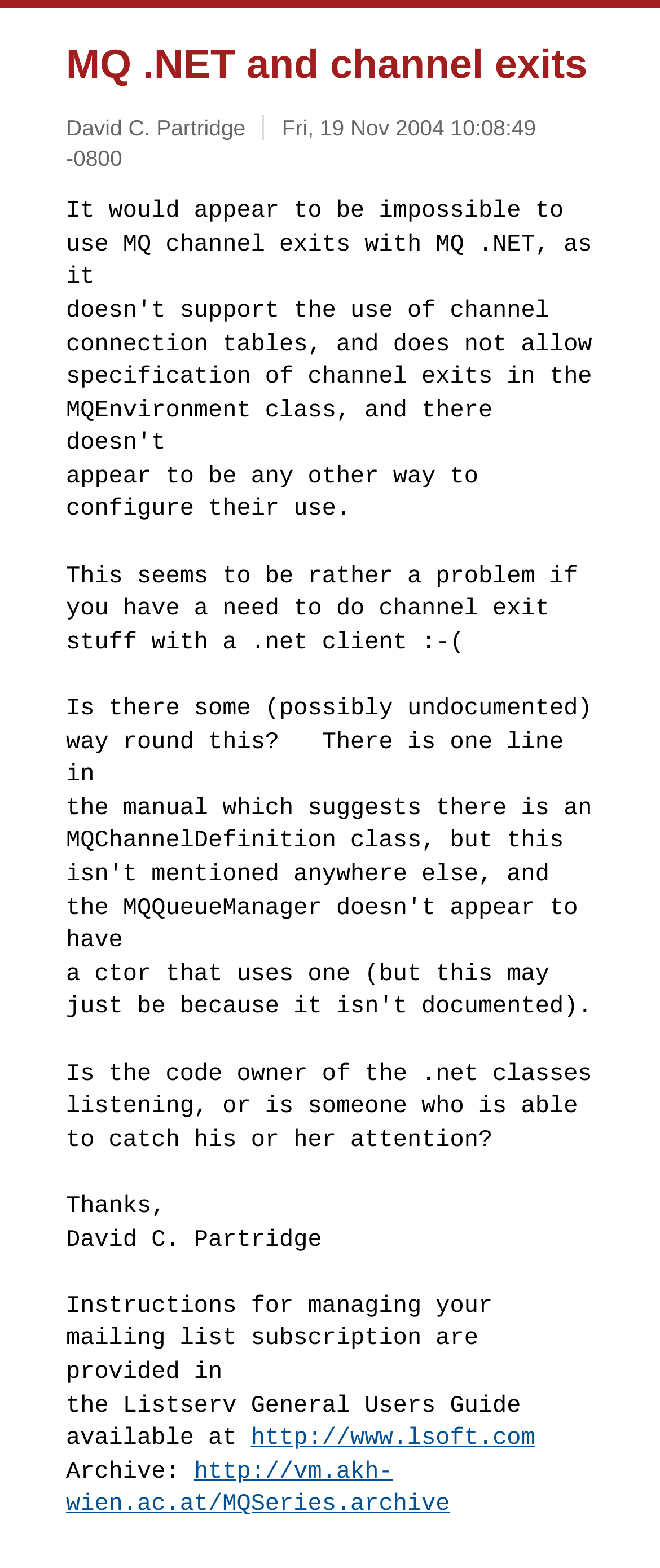From the webpage screenshot, identify the region described by http://www.lsoft.com. Provide the bounding box coordinates as (top-left x, top-left y, bottom-right x, bottom-right y), with each value being a floating point number between 0 and 1.

[0.38, 0.909, 0.811, 0.926]